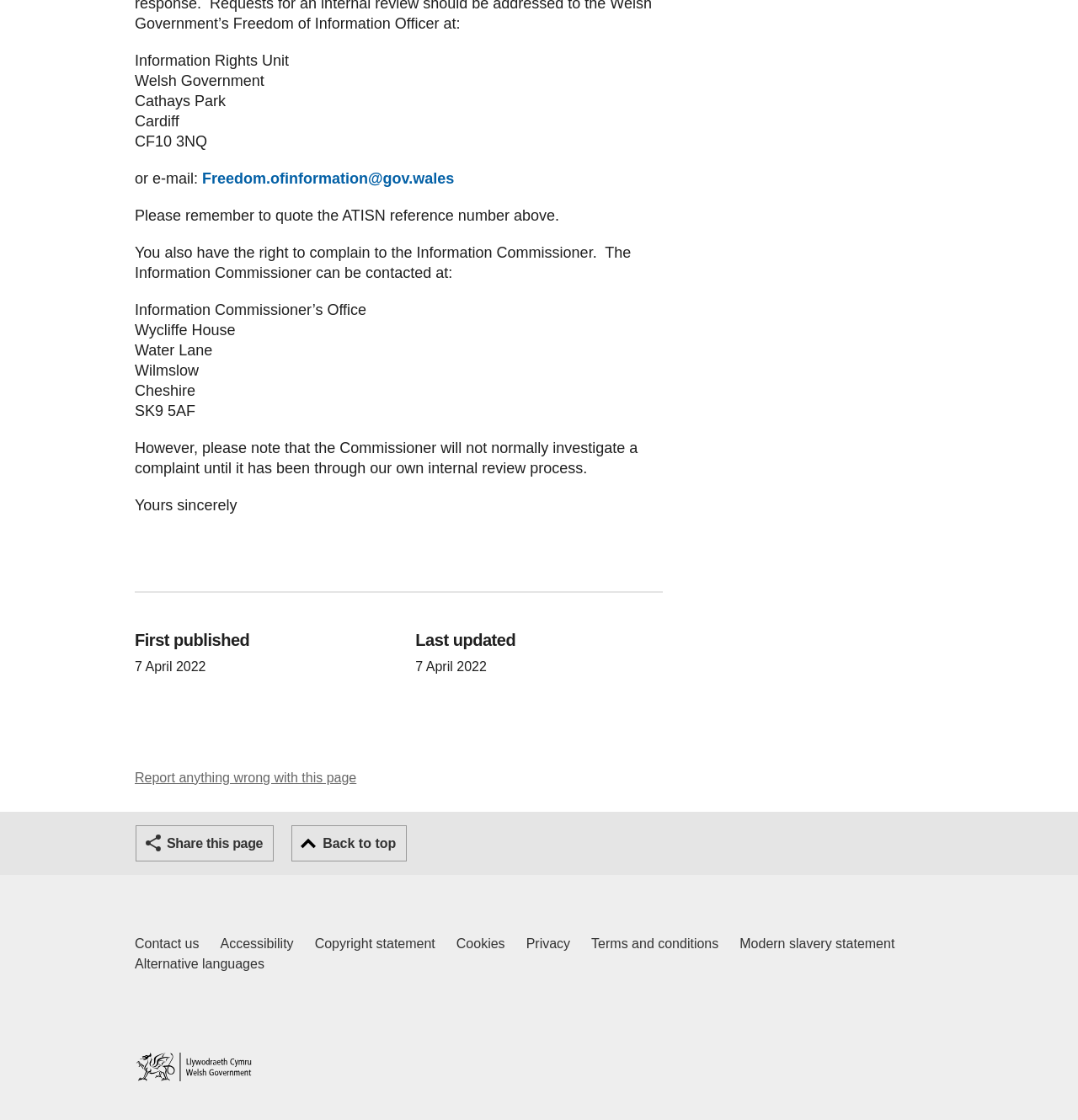Please locate the bounding box coordinates of the region I need to click to follow this instruction: "Share this page".

[0.126, 0.737, 0.254, 0.769]